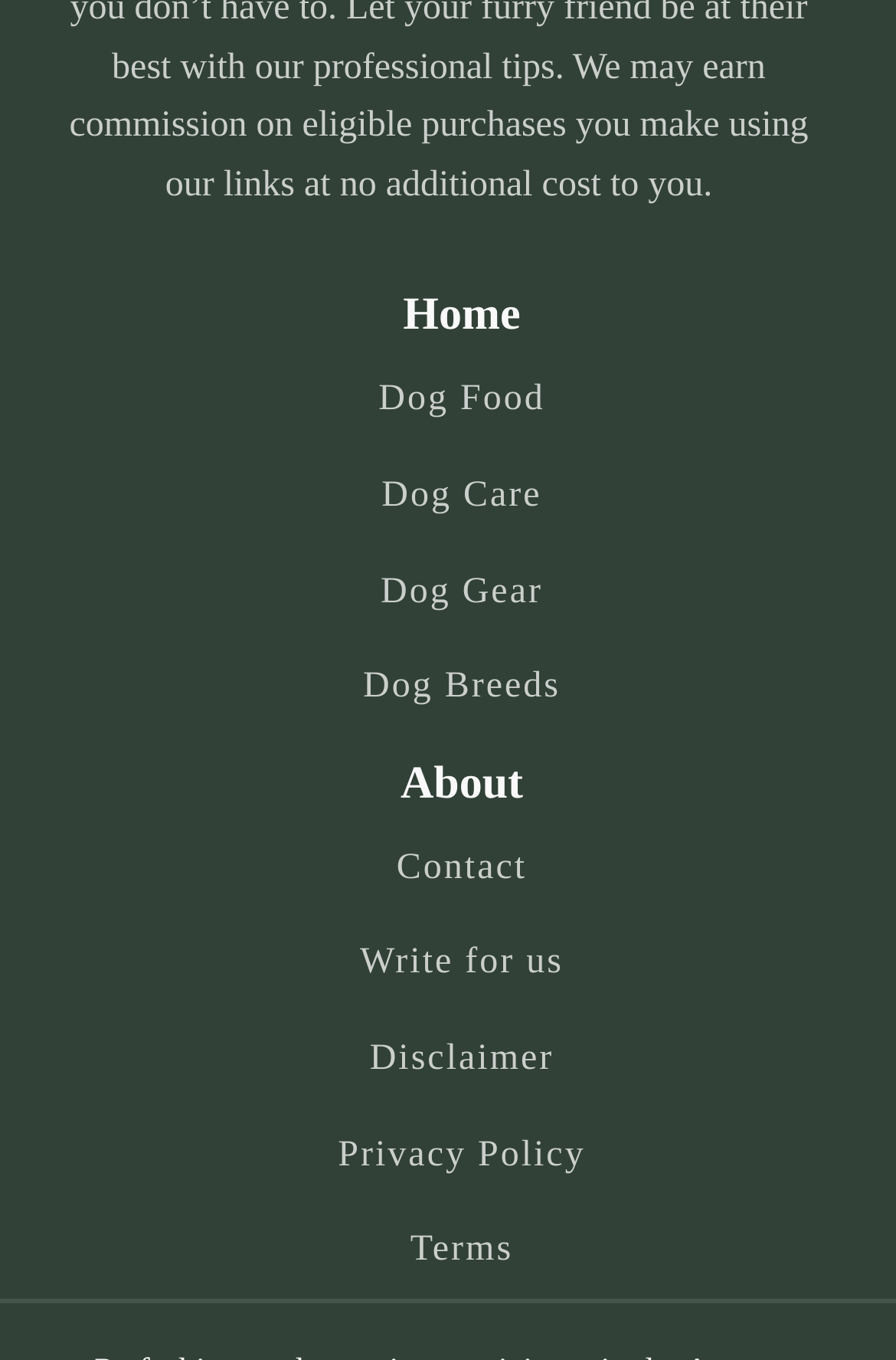Find the bounding box coordinates of the area that needs to be clicked in order to achieve the following instruction: "Learn about the programme areas". The coordinates should be specified as four float numbers between 0 and 1, i.e., [left, top, right, bottom].

None